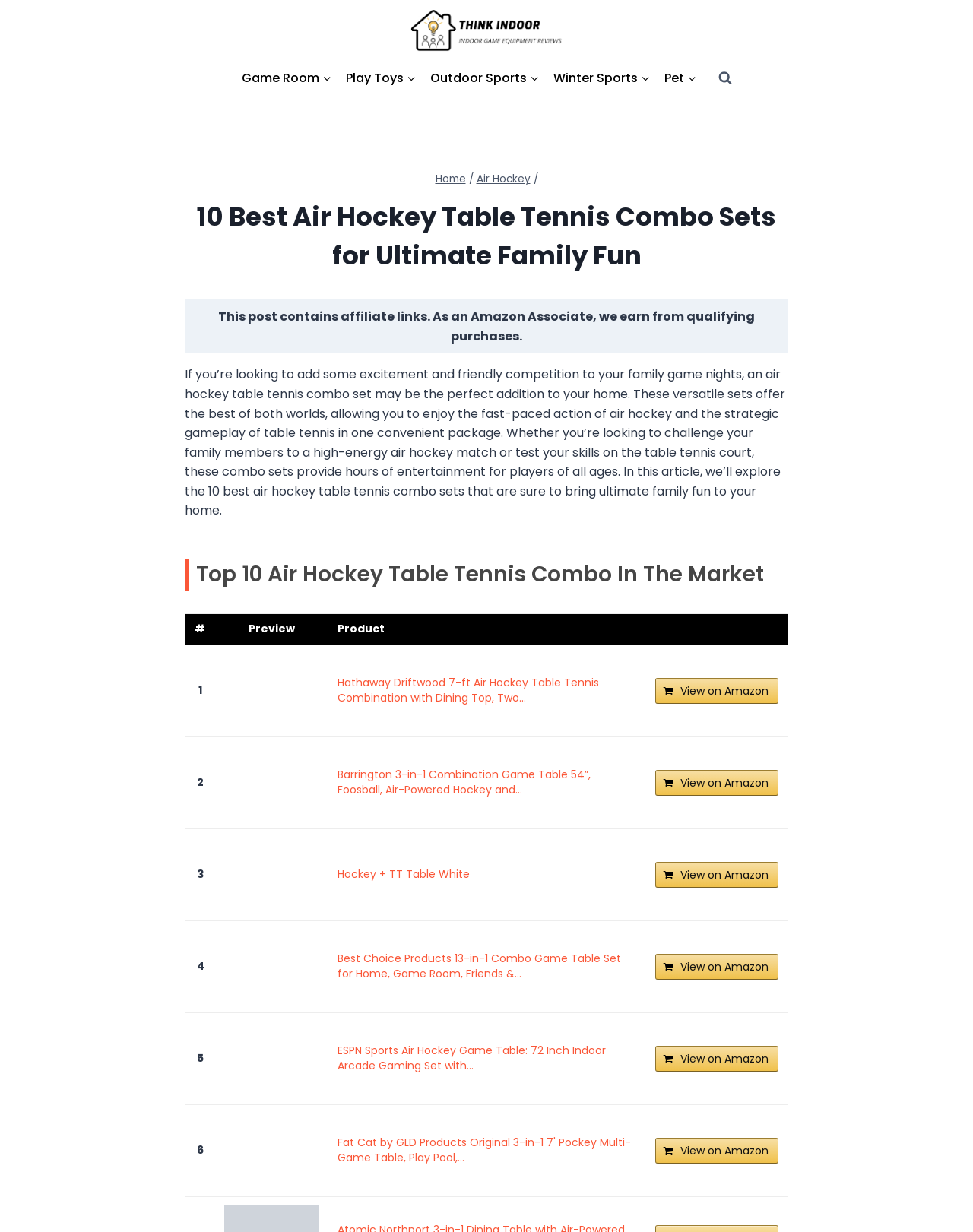Determine the coordinates of the bounding box for the clickable area needed to execute this instruction: "View the 'Hathaway Driftwood 7-ft Air Hockey Table Tennis Combination with Dining Top, Two...' product".

[0.221, 0.523, 0.338, 0.598]